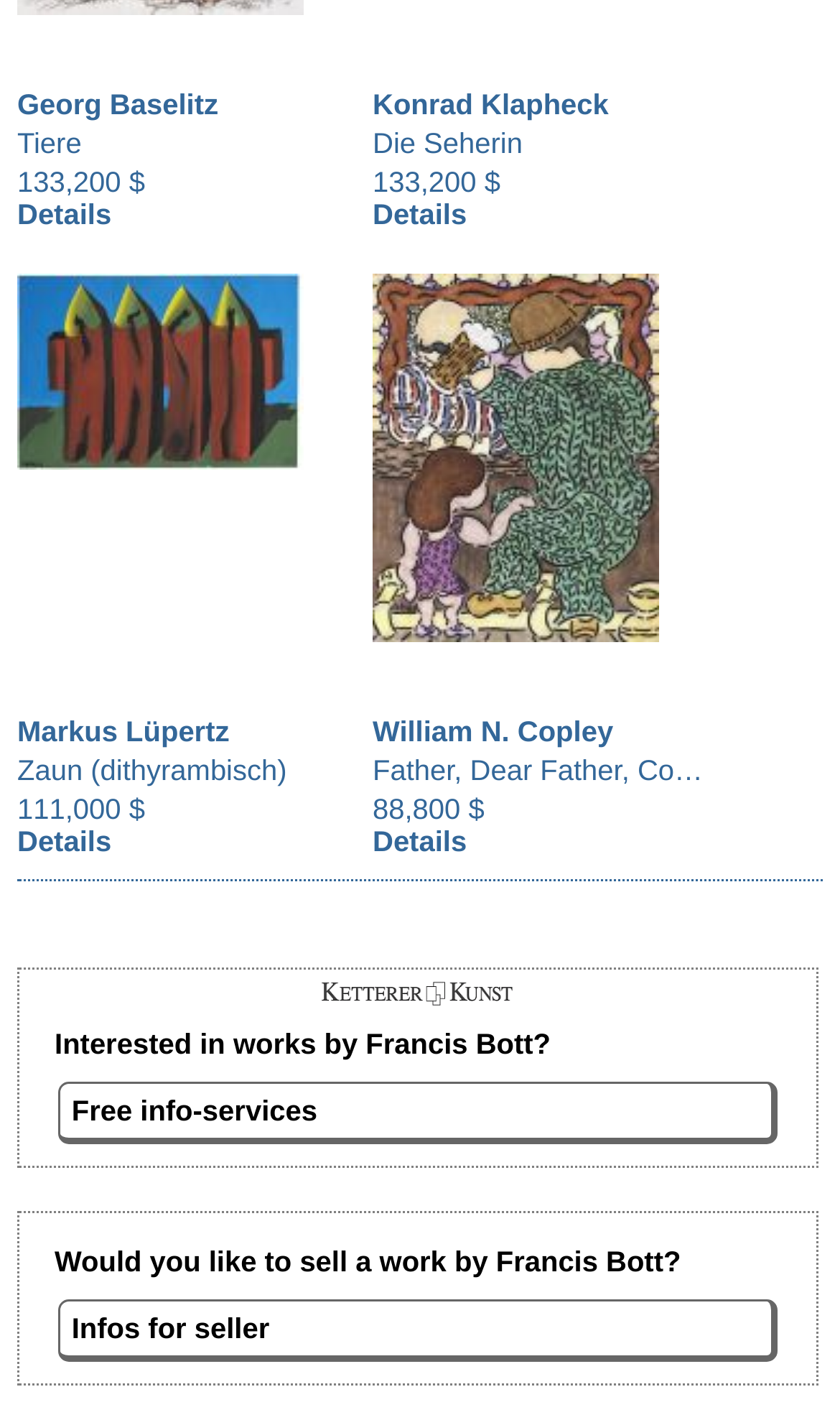Give a one-word or phrase response to the following question: Who is the artist of the second artwork?

William N. Copley